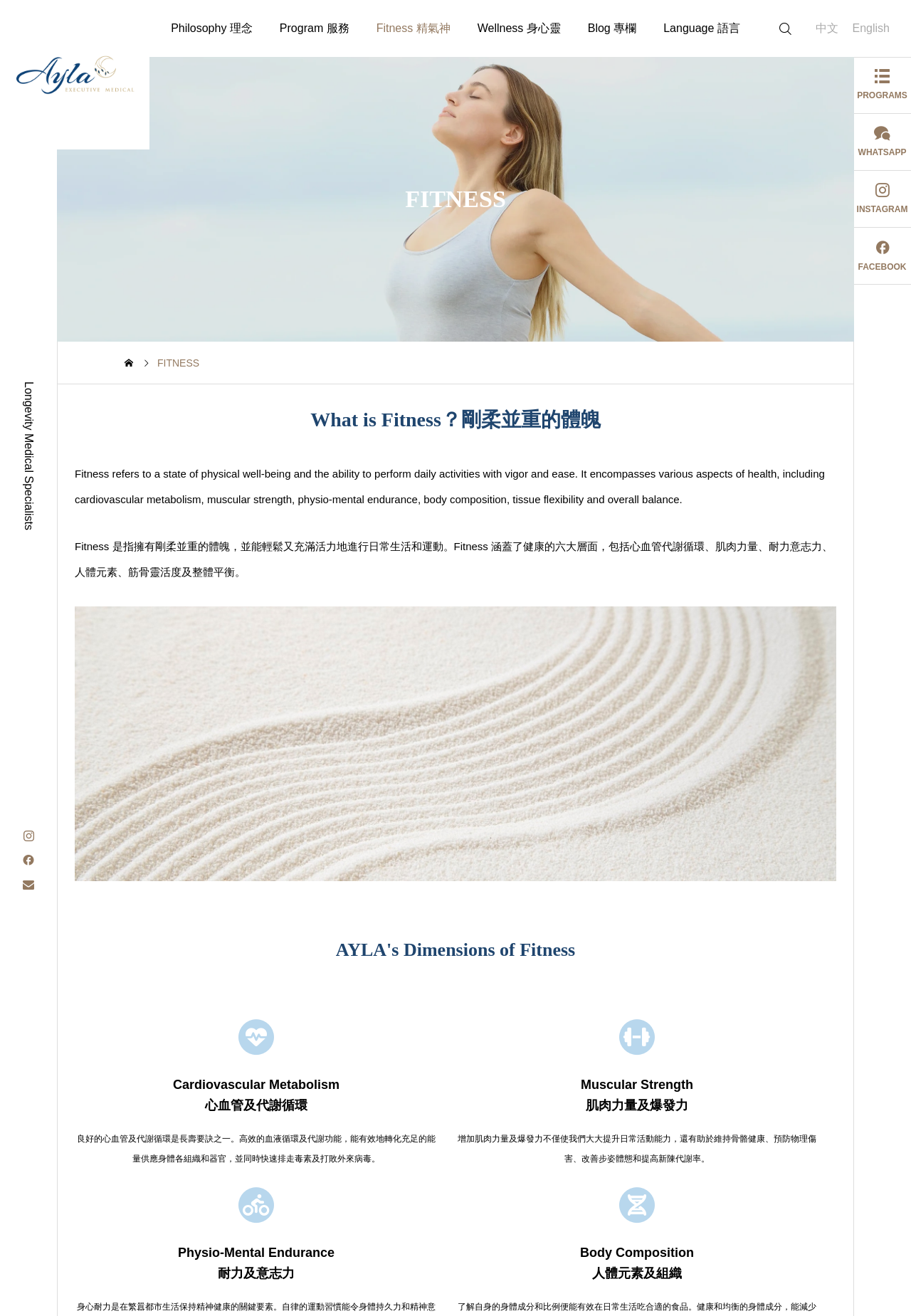What is the purpose of the search box?
Using the information presented in the image, please offer a detailed response to the question.

The search box is located at the top right corner of the webpage, and it allows users to search for specific information within the website. This feature is useful for users who are looking for specific topics or keywords related to fitness and wellness.